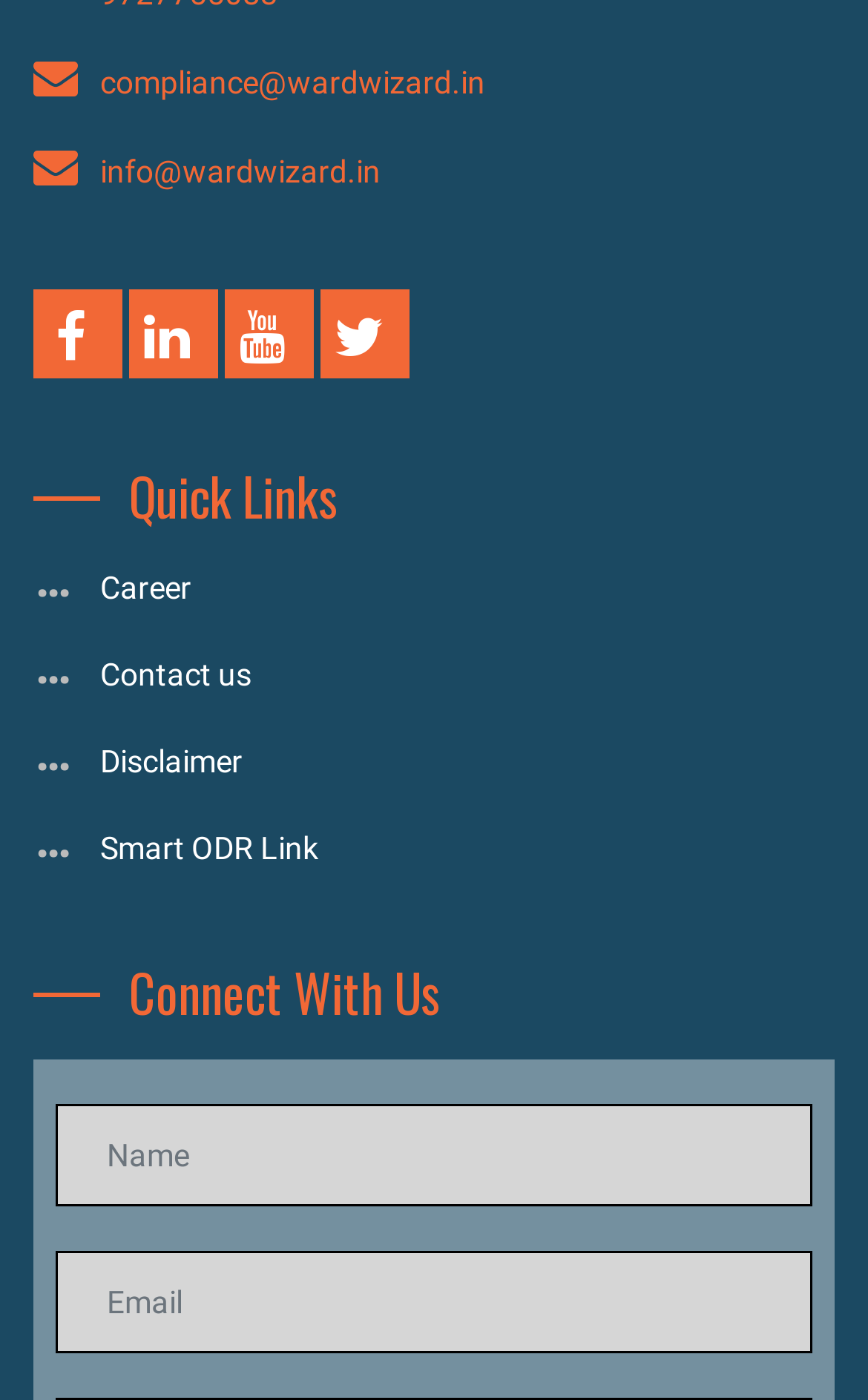Provide the bounding box for the UI element matching this description: "name="name" placeholder="Name"".

[0.064, 0.788, 0.936, 0.861]